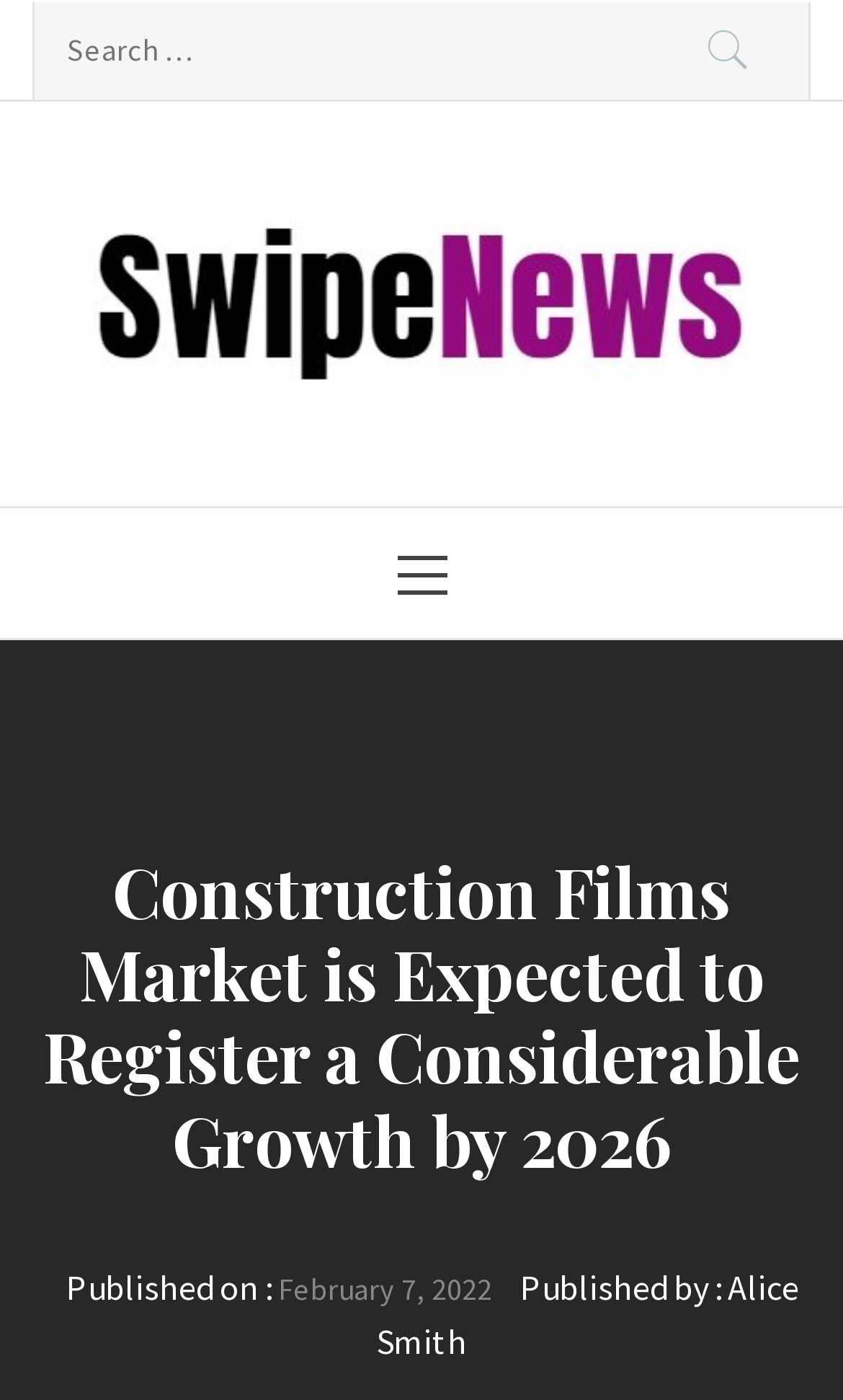Based on the element description: "Alice Smith", identify the bounding box coordinates for this UI element. The coordinates must be four float numbers between 0 and 1, listed as [left, top, right, bottom].

[0.446, 0.903, 0.947, 0.974]